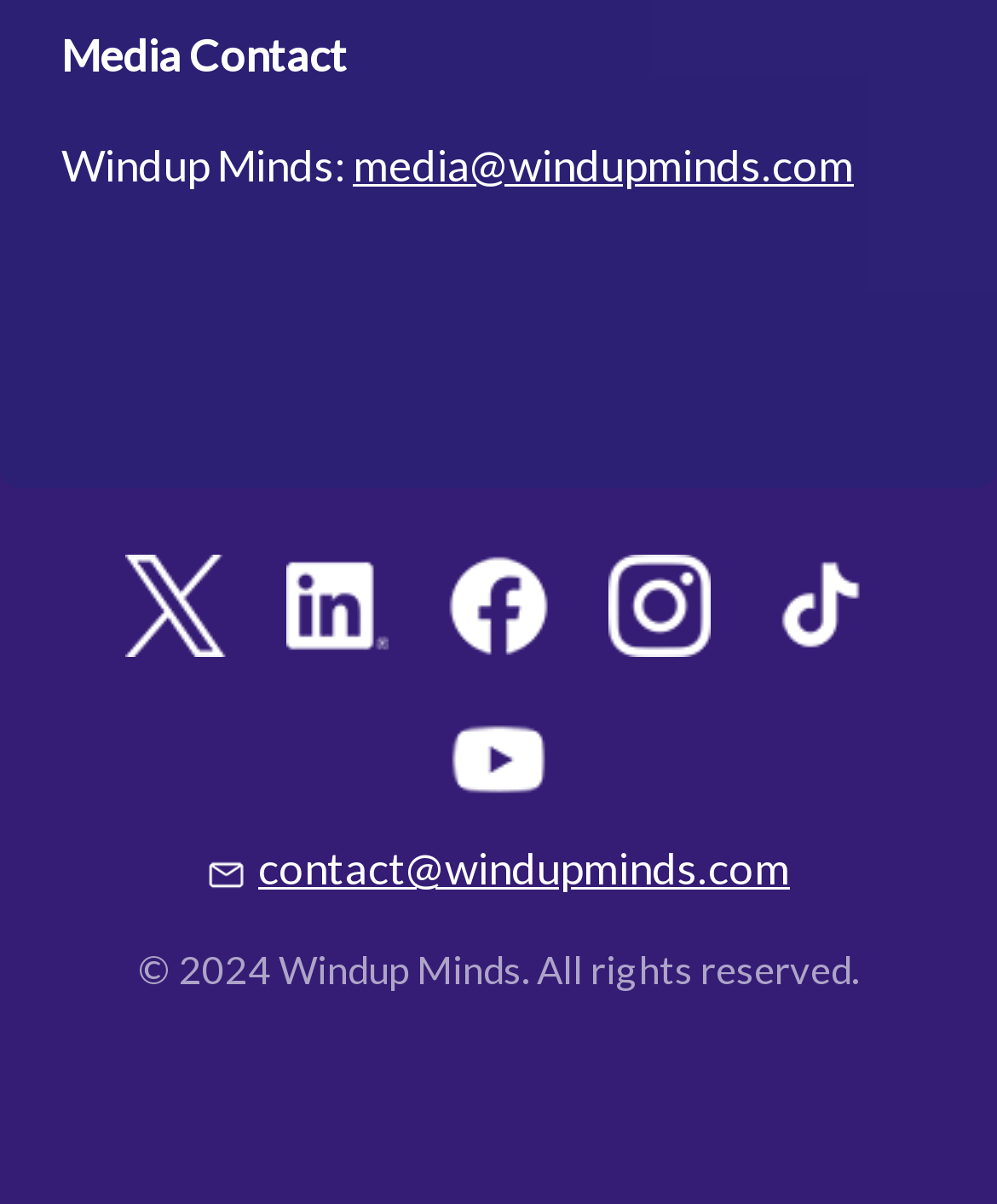Please indicate the bounding box coordinates of the element's region to be clicked to achieve the instruction: "Send email to contact". Provide the coordinates as four float numbers between 0 and 1, i.e., [left, top, right, bottom].

[0.259, 0.699, 0.792, 0.744]